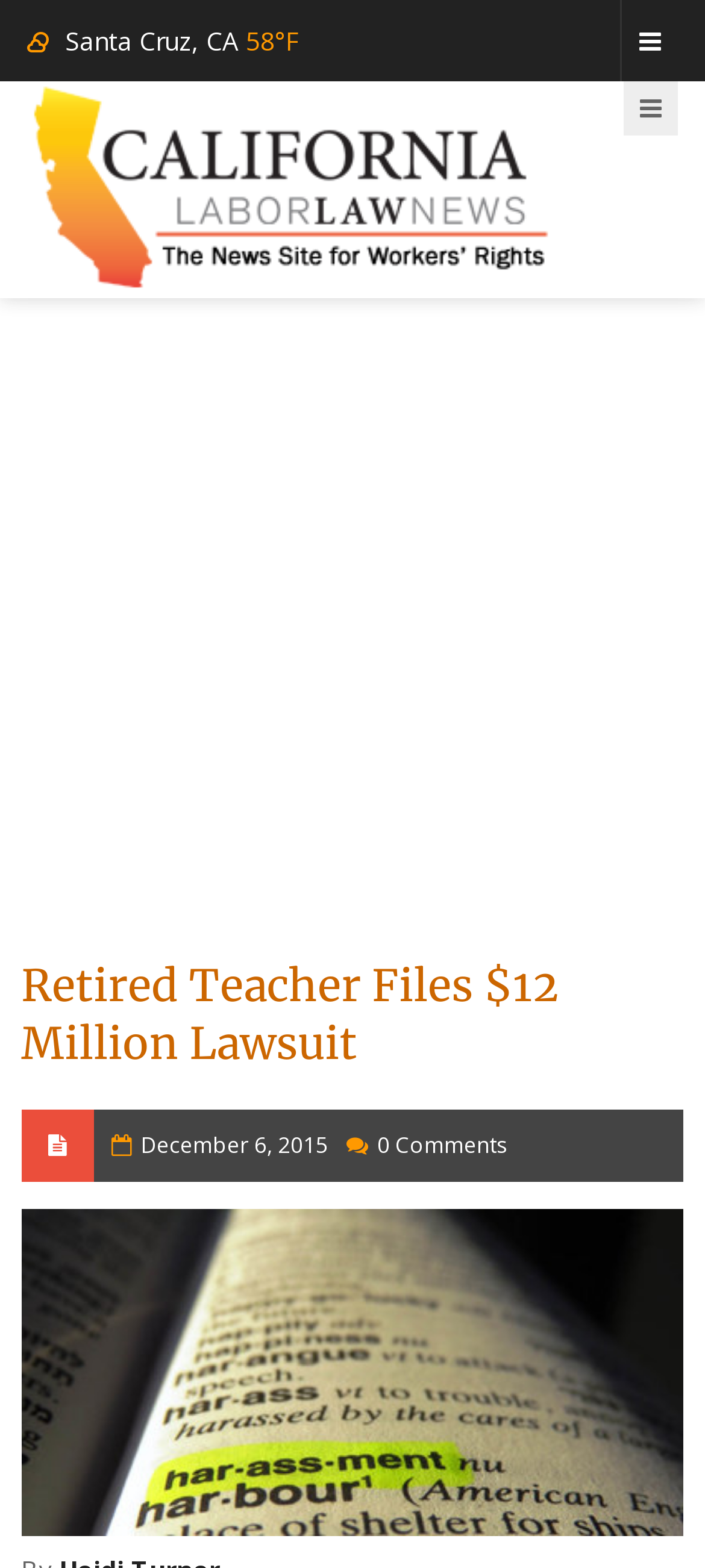What is the date of the news article?
Answer the question with a single word or phrase by looking at the picture.

December 6, 2015